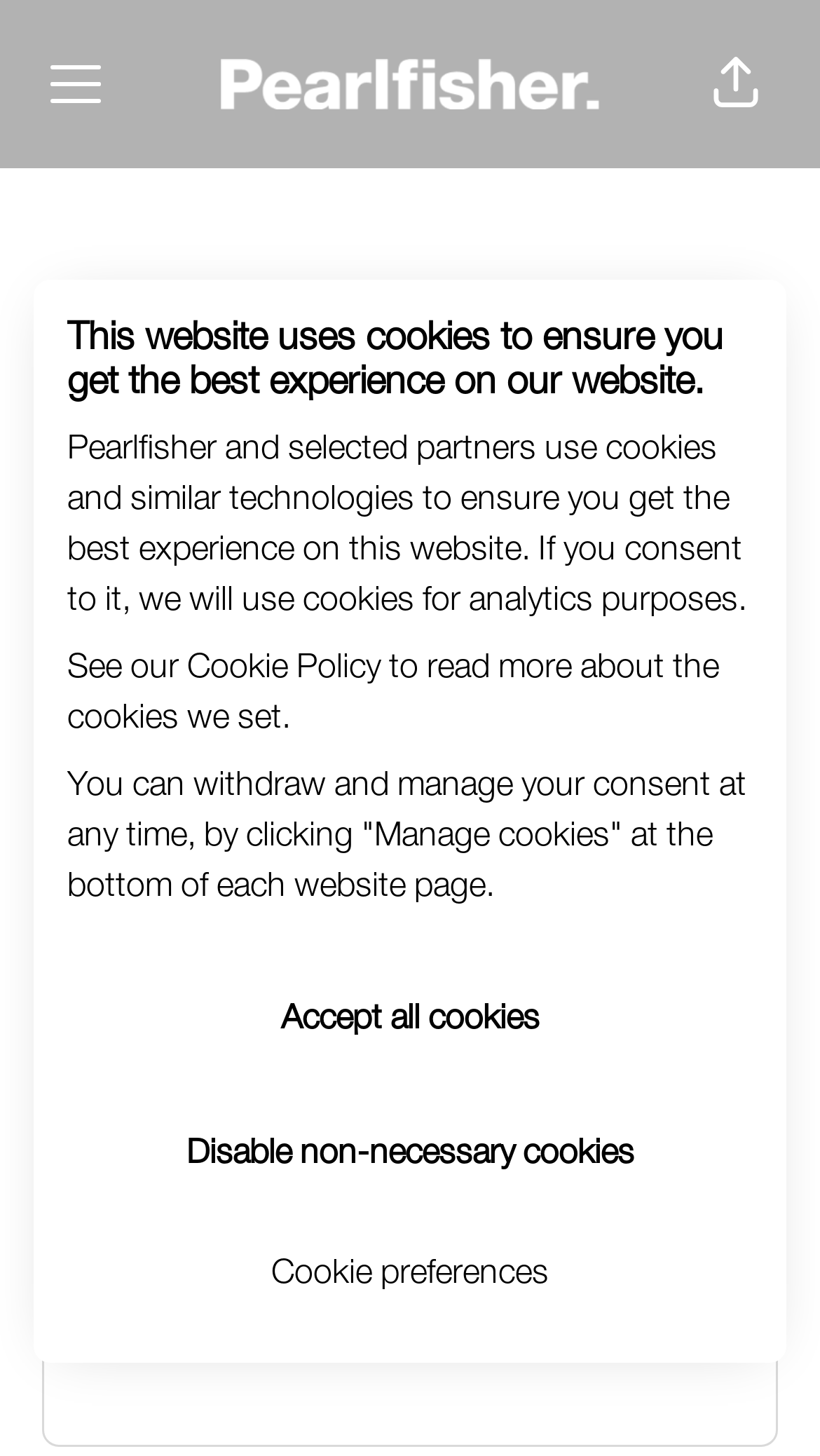Generate a comprehensive description of the webpage content.

The webpage is about Pearlfisher, a company with a location in London. At the top of the page, there is a header section with a button to access the career menu and a link to the Pearlfisher career site, accompanied by a small image. On the top right corner, there is a button to share the page.

Below the header section, a dialog box appears, taking up most of the page's width. The dialog box contains a heading that informs users about the website's use of cookies. Below the heading, there are three paragraphs of text explaining the use of cookies, with a link to the Cookie Policy in the second paragraph. The dialog box also contains three buttons: "Accept all cookies", "Disable non-necessary cookies", and "Cookie preferences".

On the left side of the page, there is a heading that reads "London". Below this heading, there are two job postings: "Freelance Finance Director (Maternity Cover) Operations · London · Hybrid Remote" and "Marketing Executive, China Business Development · London · Hybrid Remote". Each job posting has a brief description and is accompanied by a generic element with more details about the job.